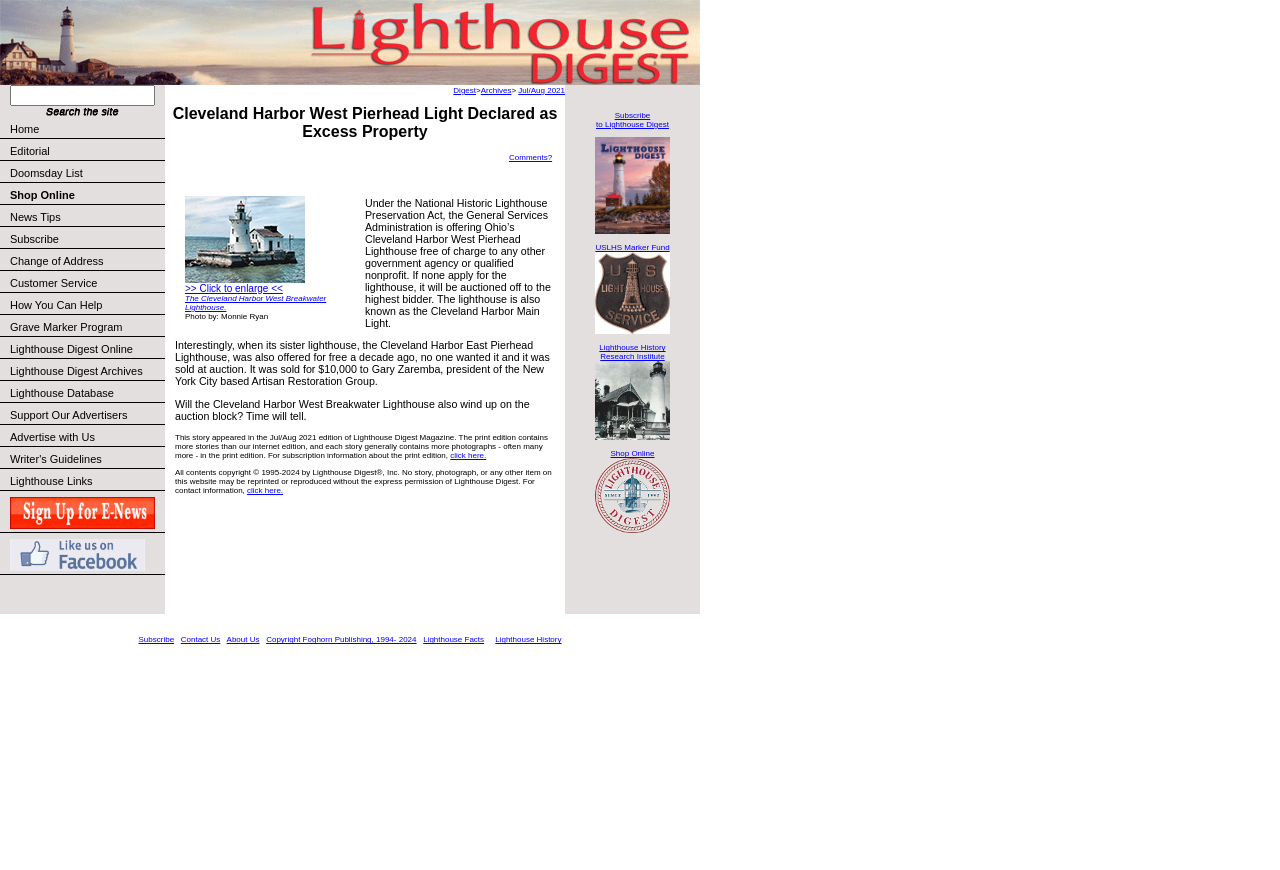Find and specify the bounding box coordinates that correspond to the clickable region for the instruction: "Click to enlarge the picture".

[0.145, 0.317, 0.238, 0.328]